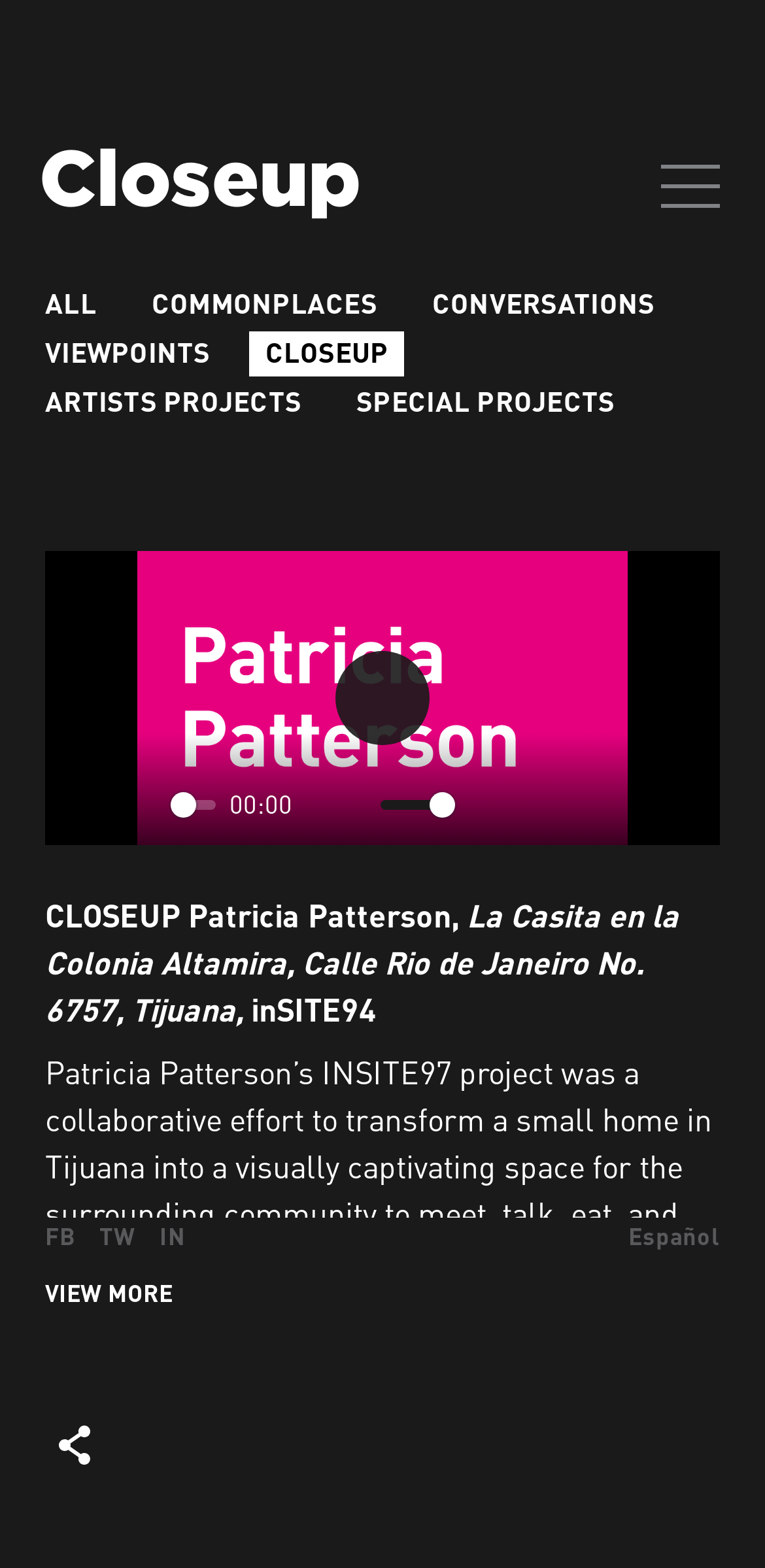Could you determine the bounding box coordinates of the clickable element to complete the instruction: "Click the 'ALL' link"? Provide the coordinates as four float numbers between 0 and 1, i.e., [left, top, right, bottom].

[0.038, 0.18, 0.147, 0.209]